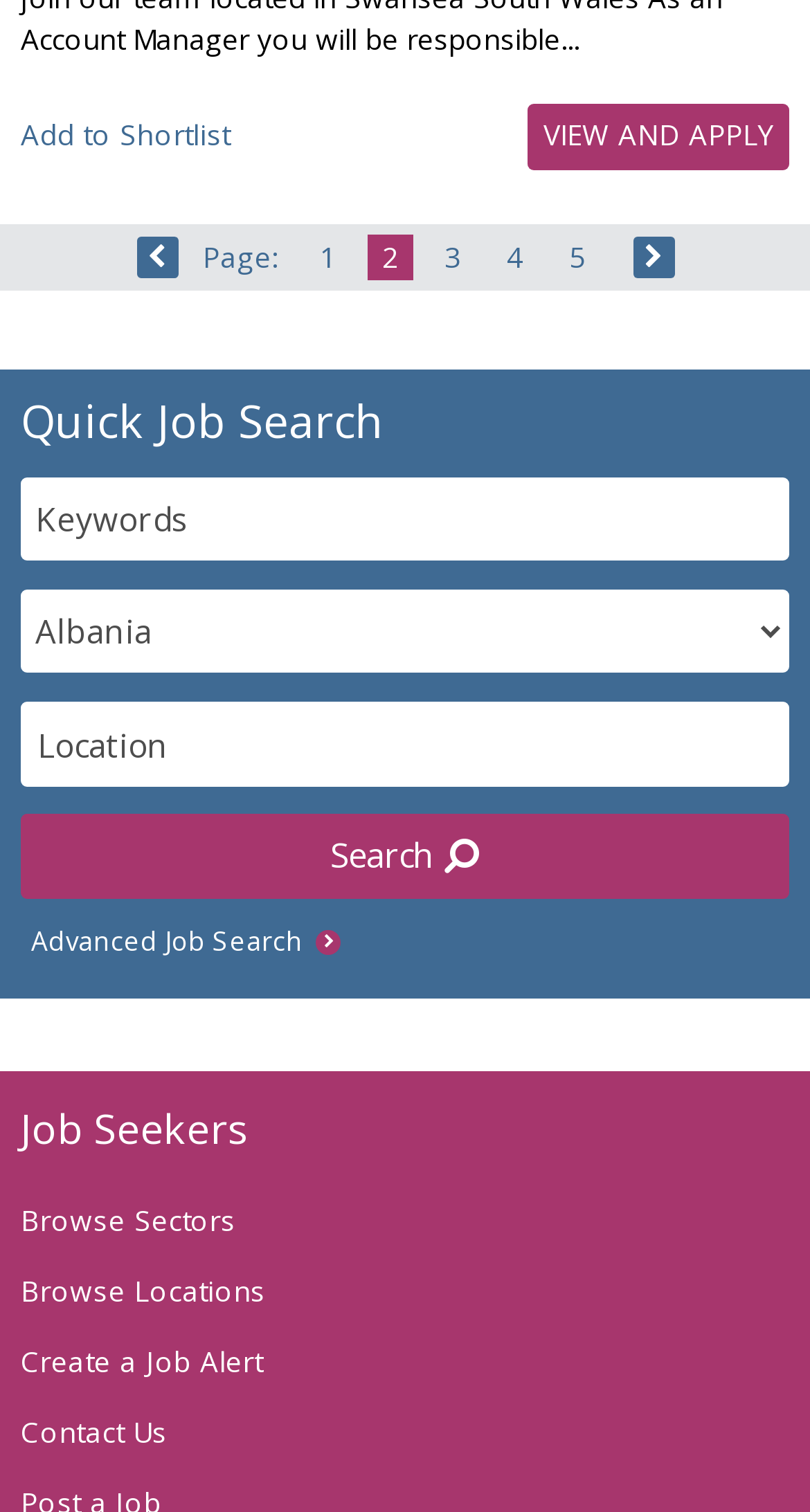Identify the bounding box coordinates of the part that should be clicked to carry out this instruction: "Go to the next page".

[0.781, 0.157, 0.832, 0.185]